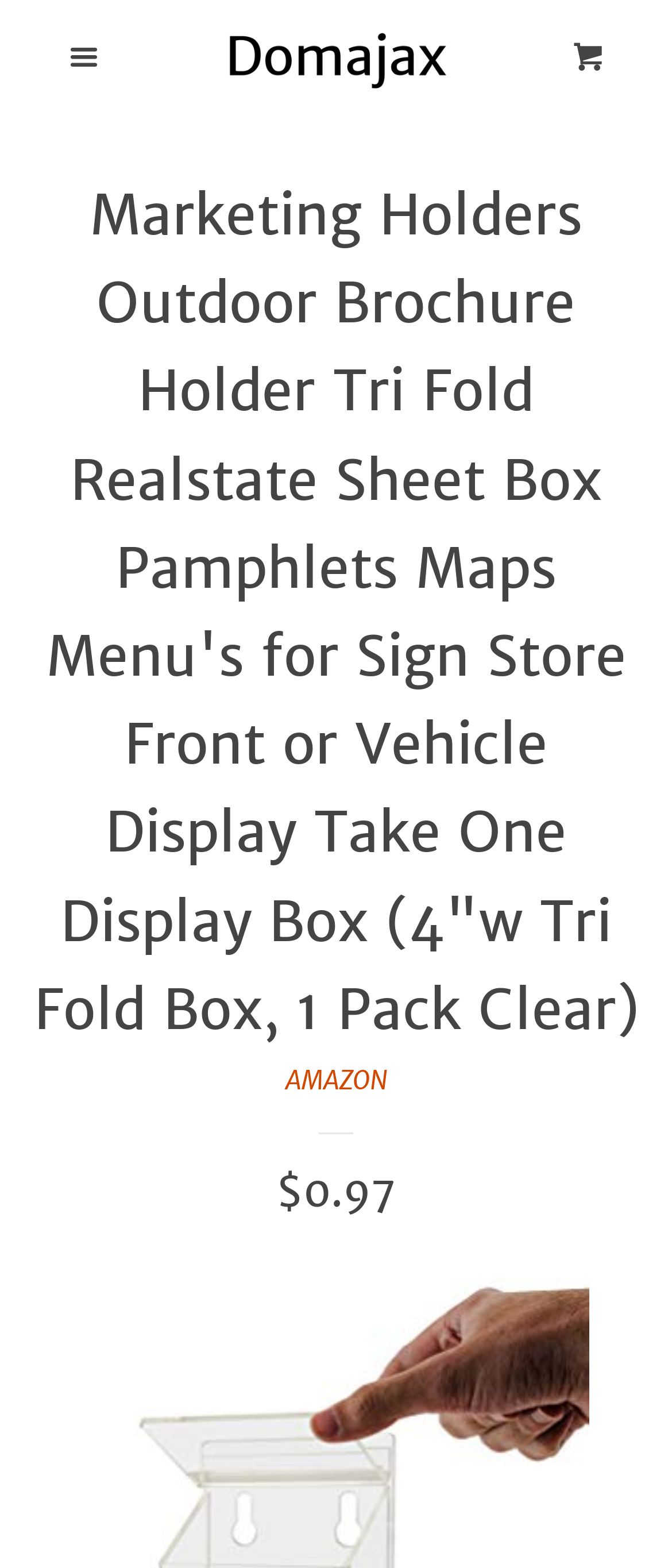Respond with a single word or short phrase to the following question: 
Where can I buy the product?

AMAZON